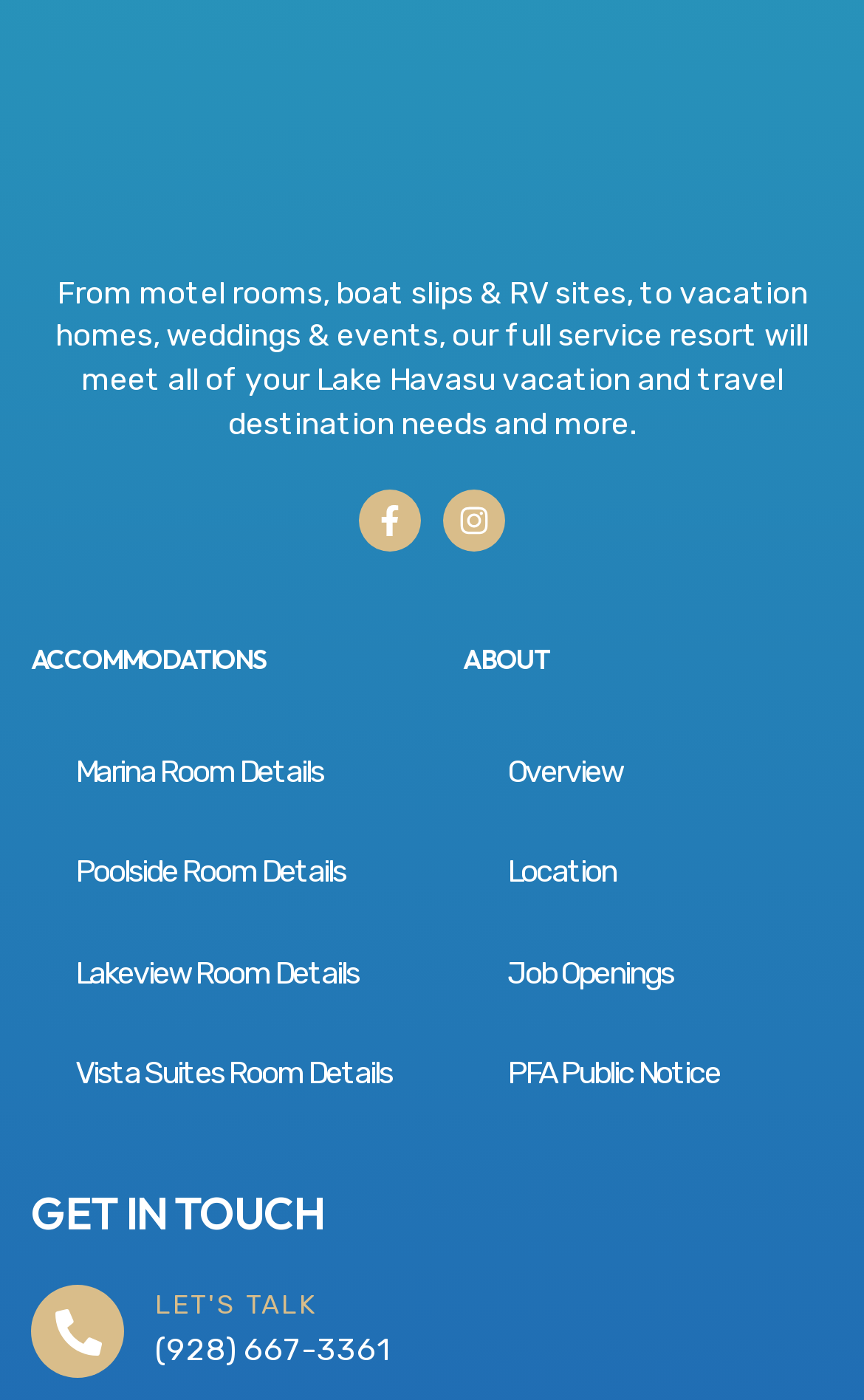Give a short answer to this question using one word or a phrase:
What type of accommodations are offered?

Marina Room, Poolside Room, Lakeview Room, Vista Suites